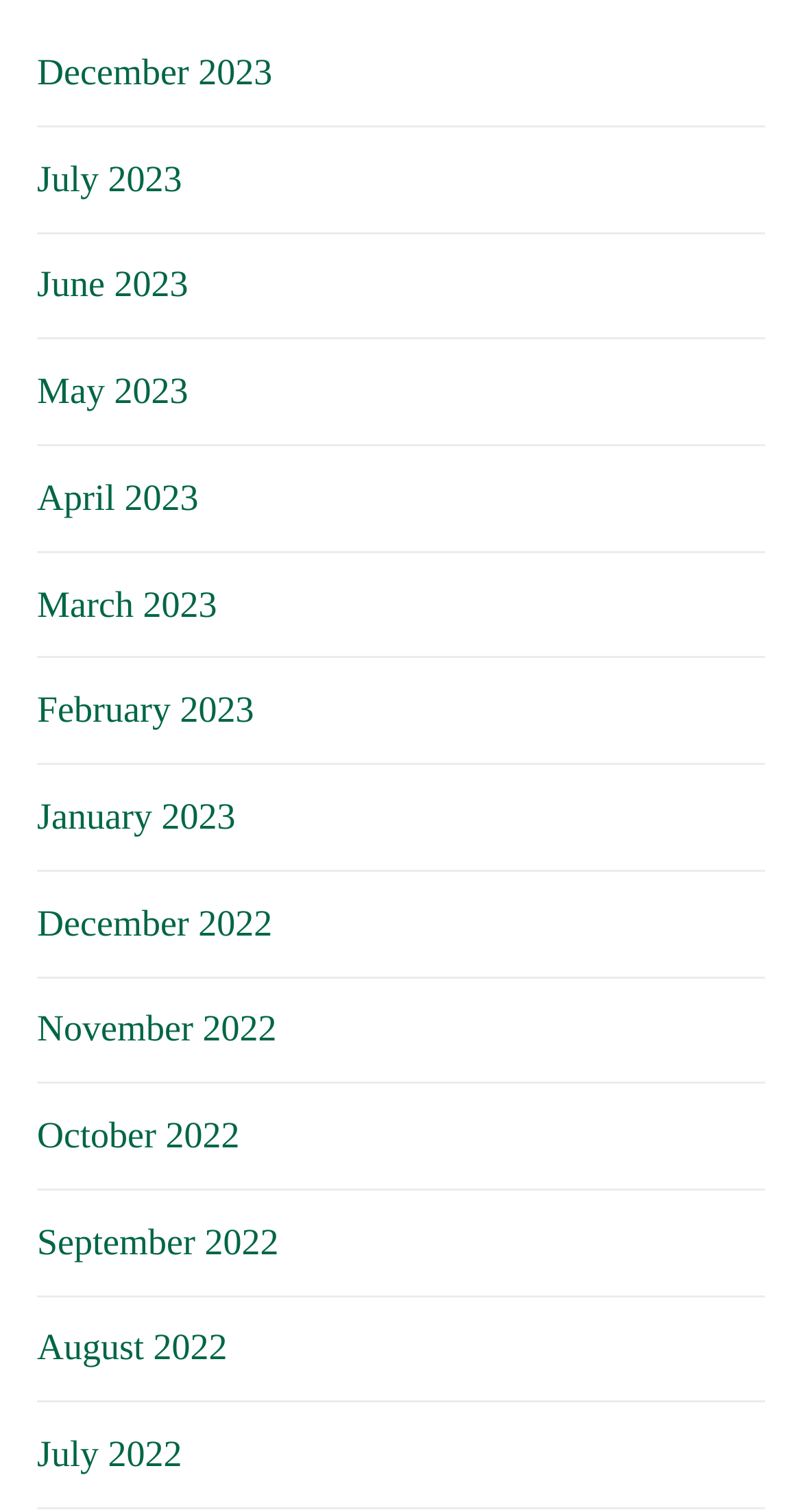Please provide a comprehensive response to the question below by analyzing the image: 
Are the months listed in chronological order?

I examined the list of links and found that the months are listed in chronological order, from the earliest month (December 2022) to the latest month (December 2023).